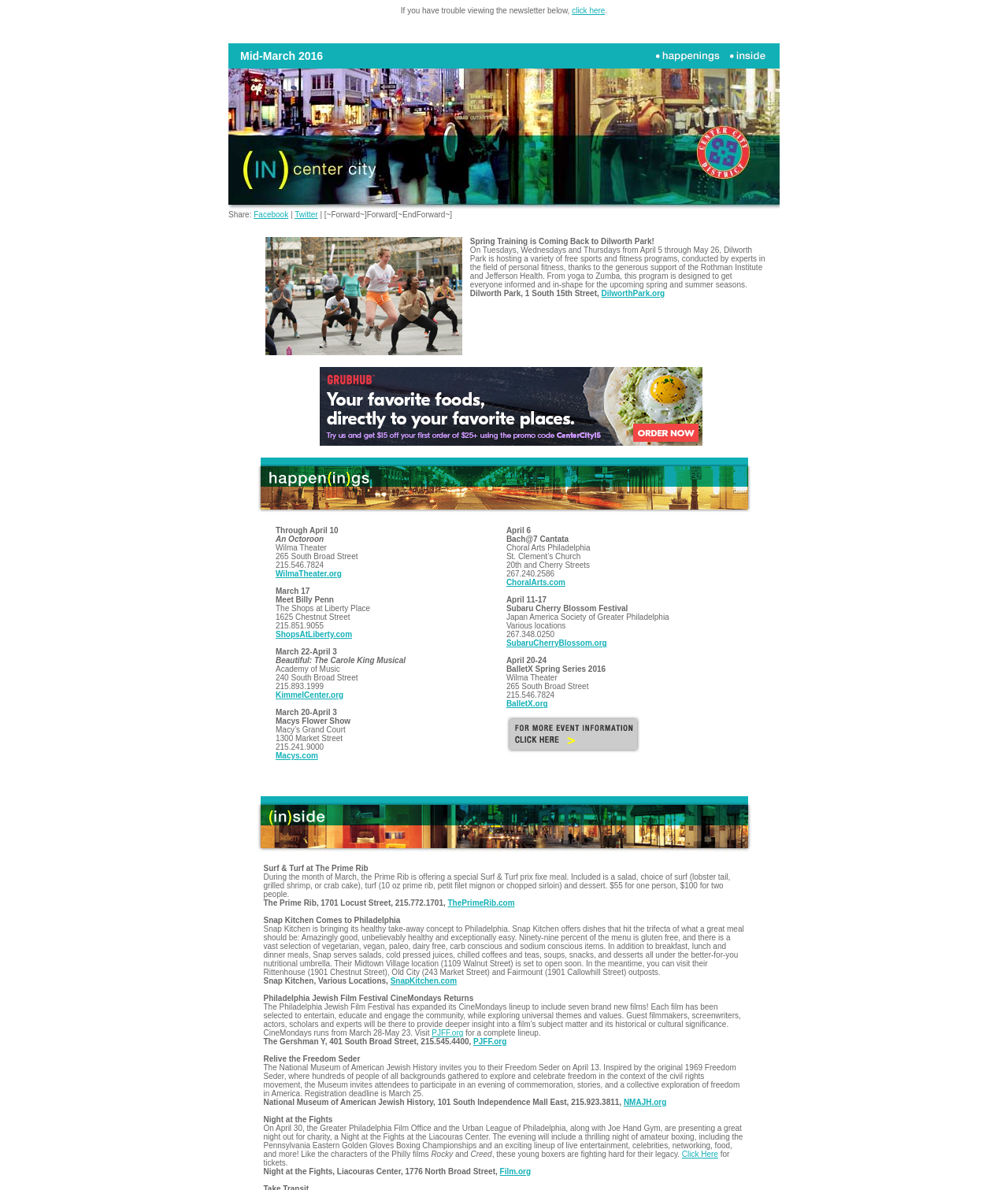Identify the bounding box coordinates of the HTML element based on this description: "alt="Get More Info"".

[0.502, 0.627, 0.635, 0.634]